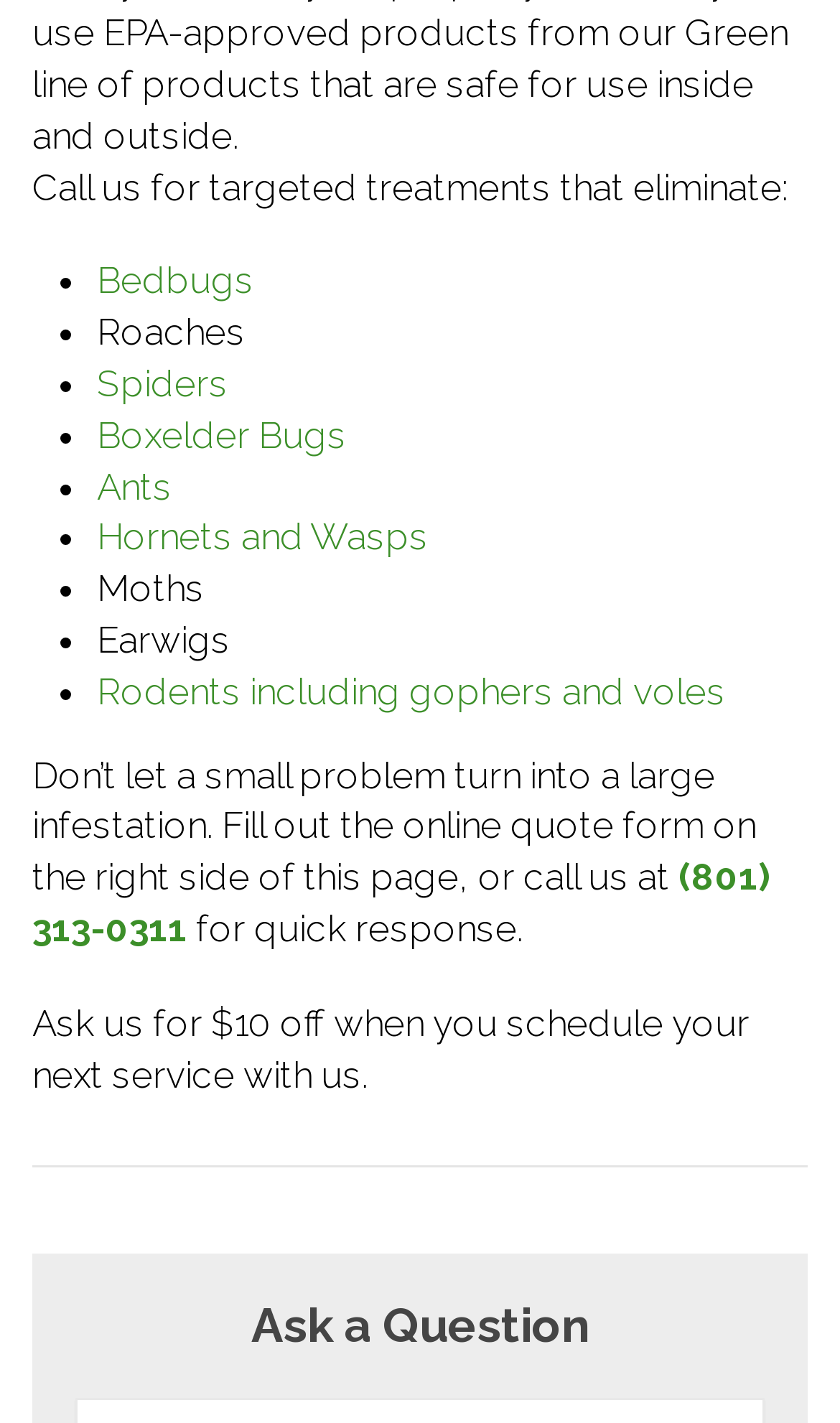Respond with a single word or phrase to the following question: What is the last pest mentioned in the list?

Rodents including gophers and voles